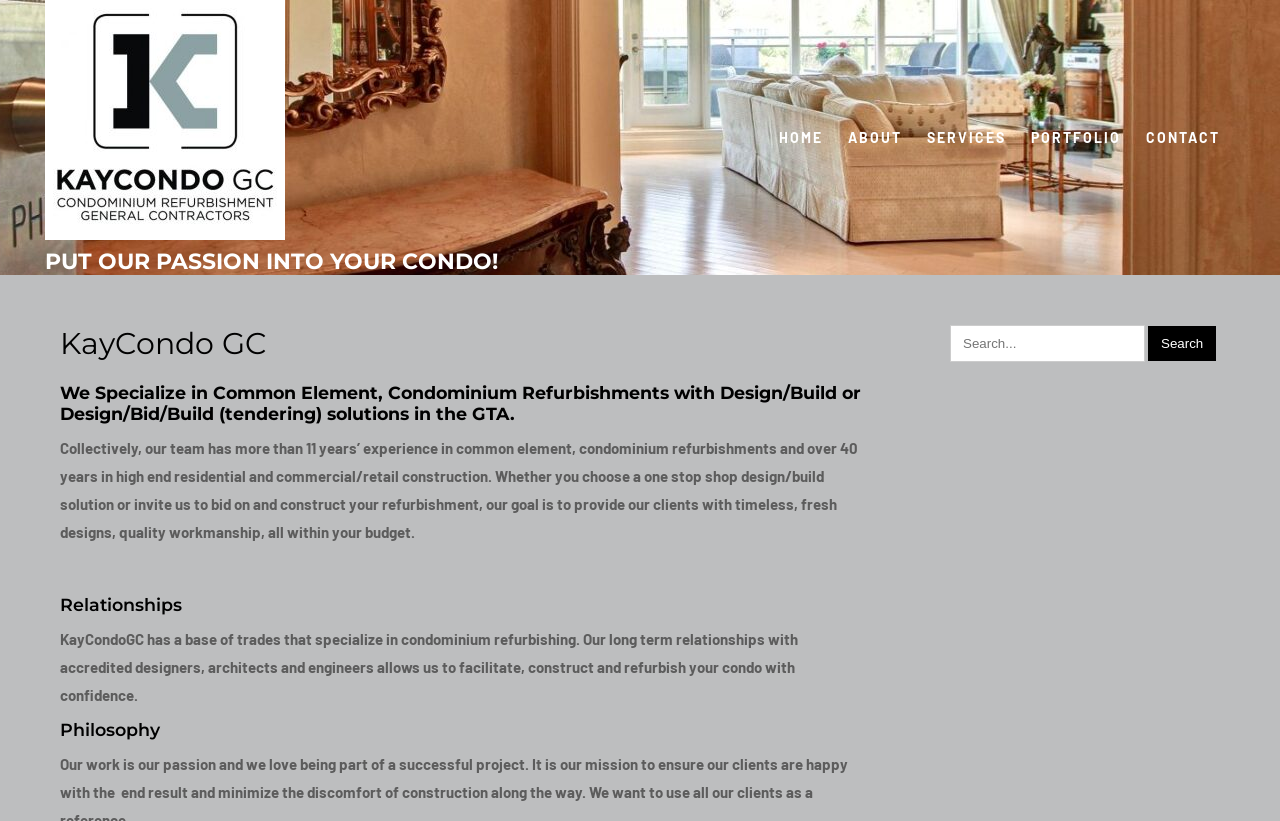Detail the features and information presented on the webpage.

The webpage is about KayCondo GC, a company specializing in condominium refurbishments. At the top, there is a logo with the company's slogan "PUT OUR PASSION INTO YOUR CONDO!" which is also a clickable link. Below the logo, there is a navigation menu with five links: "HOME", "ABOUT", "SERVICES", "PORTFOLIO", and "CONTACT", aligned horizontally across the top of the page.

Below the navigation menu, there is a header section with the company name "KayCondo GC" and a brief description of their services. The company description is followed by a paragraph of text that outlines their experience and goals in condominium refurbishments.

Further down the page, there are three sections with headings: "Relationships", "Philosophy", and an unnamed section. The "Relationships" section describes the company's network of trades and partners, while the "Philosophy" section is not explicitly described. The unnamed section appears to be a complementary section with a search bar and a "Search" button.

Overall, the webpage has a clean and organized structure, with clear headings and concise text that effectively communicates the company's services and values.